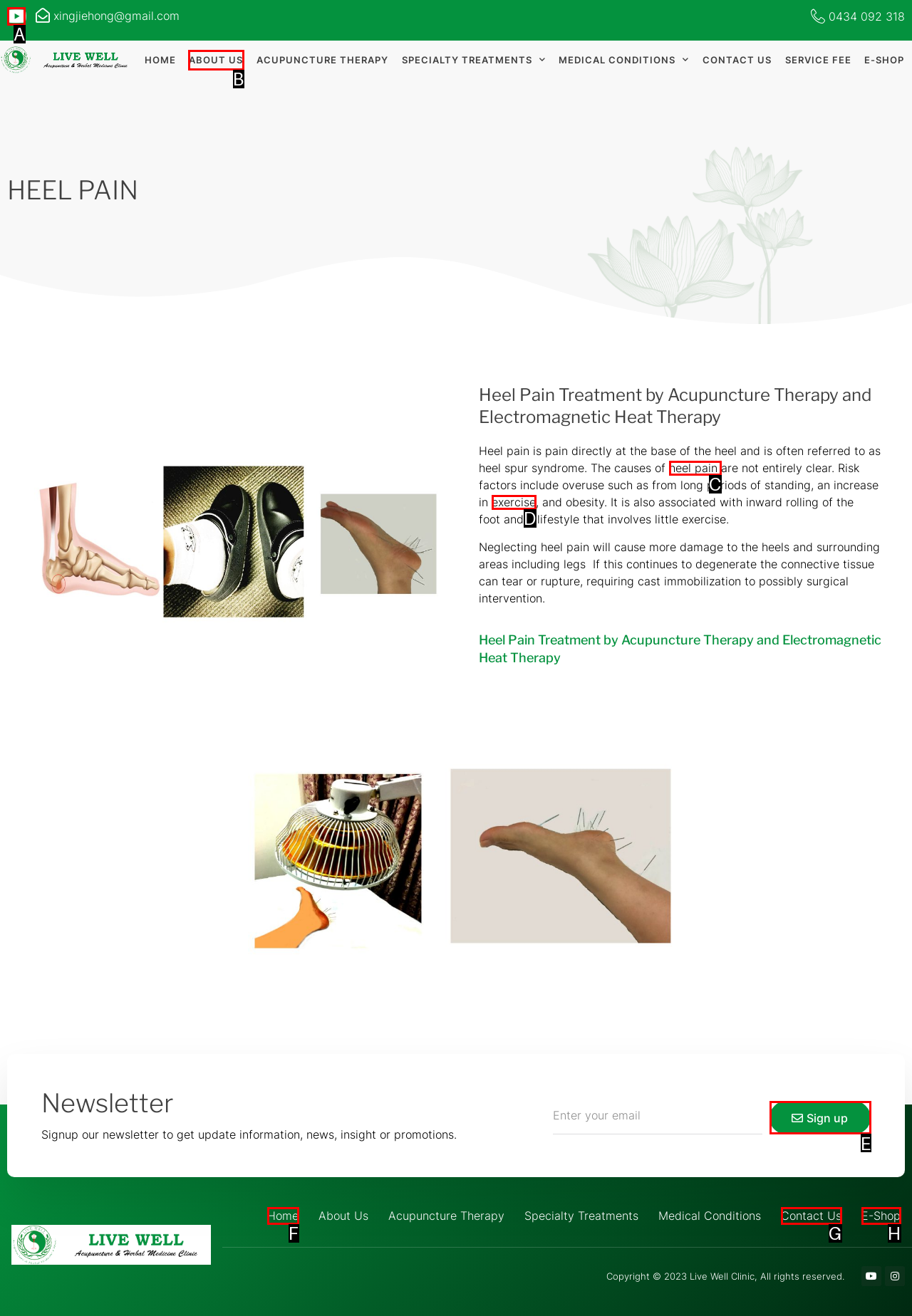Provide the letter of the HTML element that you need to click on to perform the task: Click the Sign up button.
Answer with the letter corresponding to the correct option.

E